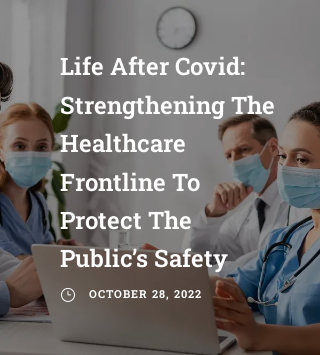Answer briefly with one word or phrase:
What are the healthcare professionals wearing?

Masks